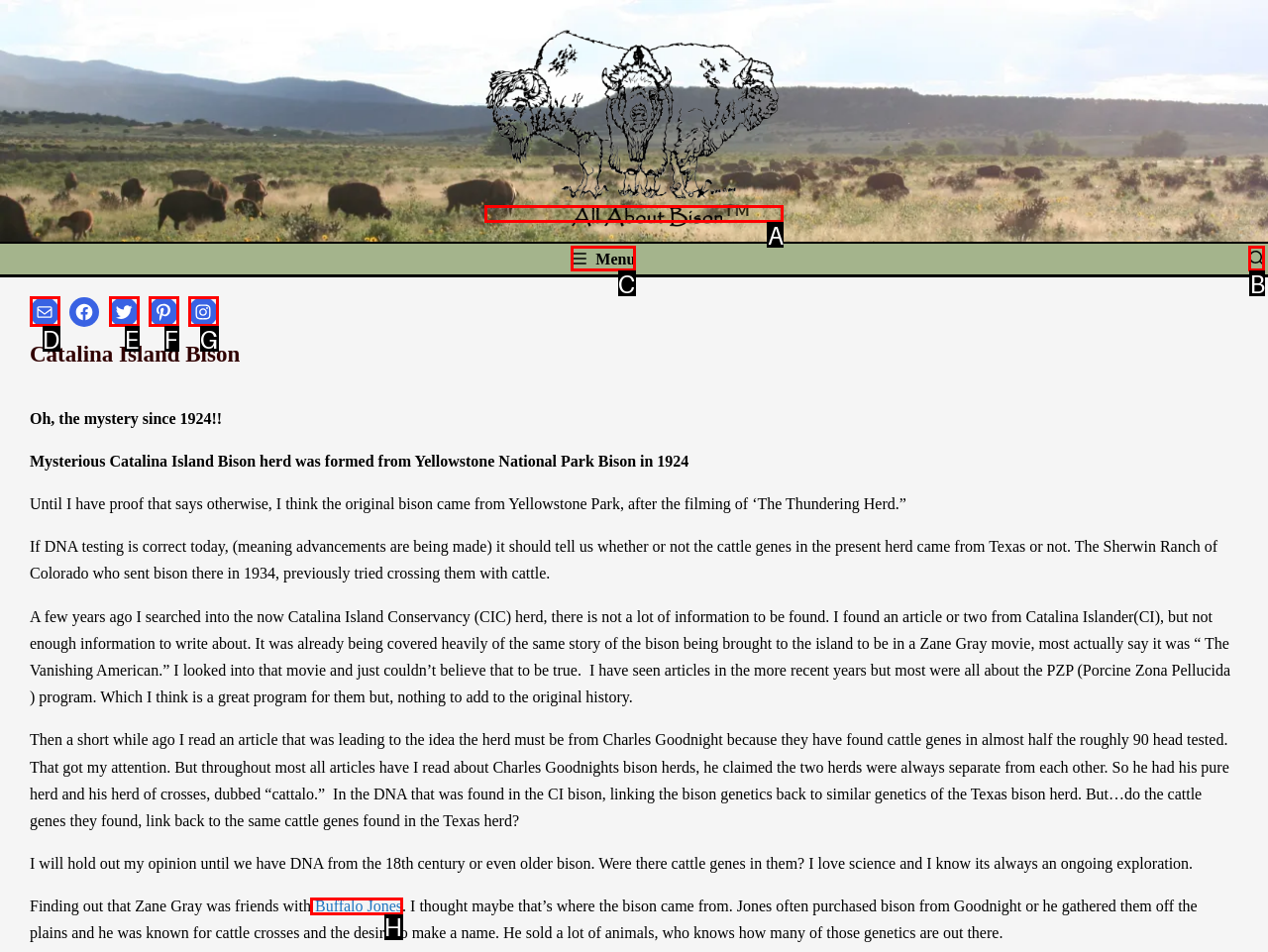Choose the correct UI element to click for this task: Click the 'Menu' button Answer using the letter from the given choices.

C